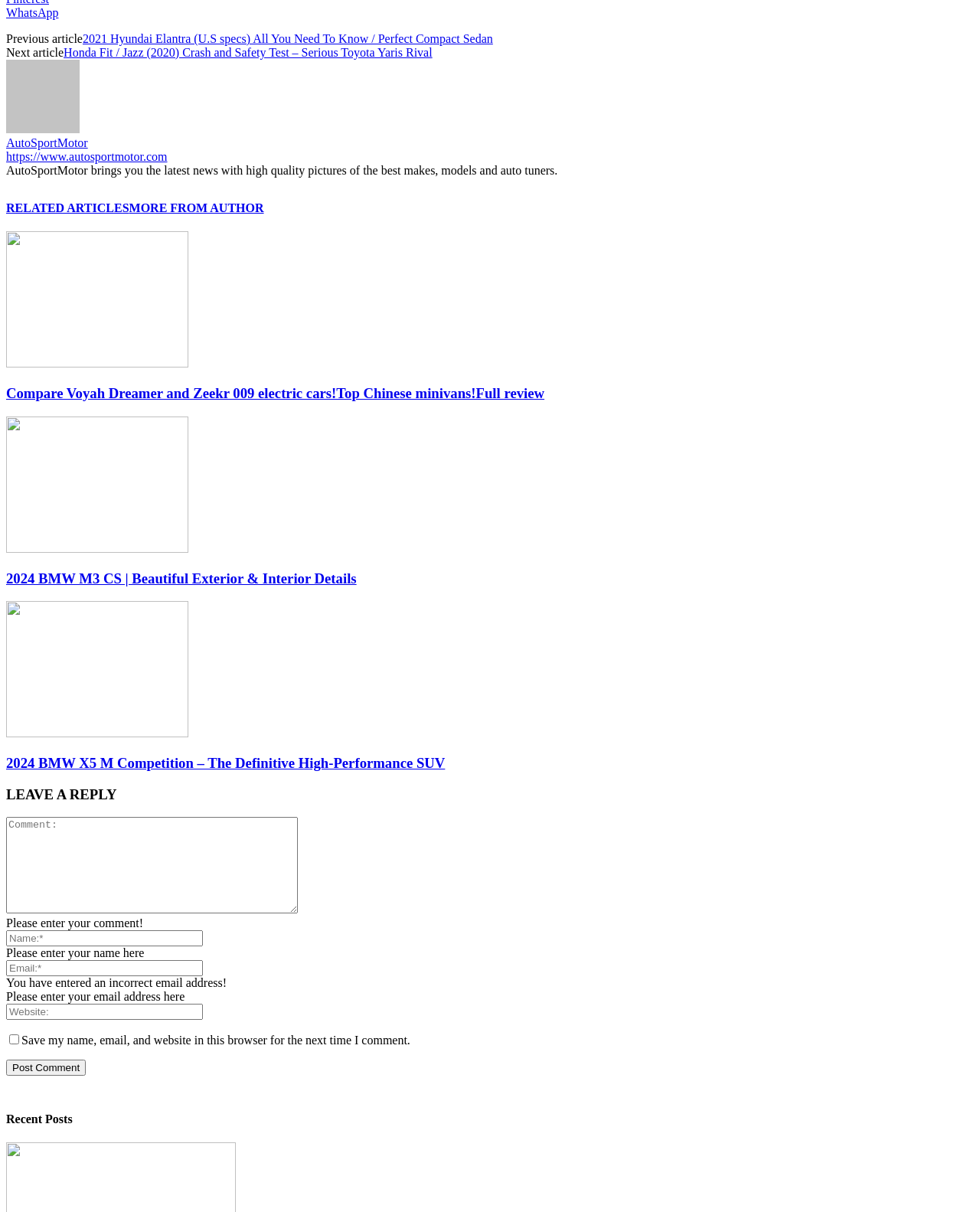Please indicate the bounding box coordinates of the element's region to be clicked to achieve the instruction: "View the 'Recent Posts'". Provide the coordinates as four float numbers between 0 and 1, i.e., [left, top, right, bottom].

[0.006, 0.918, 0.994, 0.929]